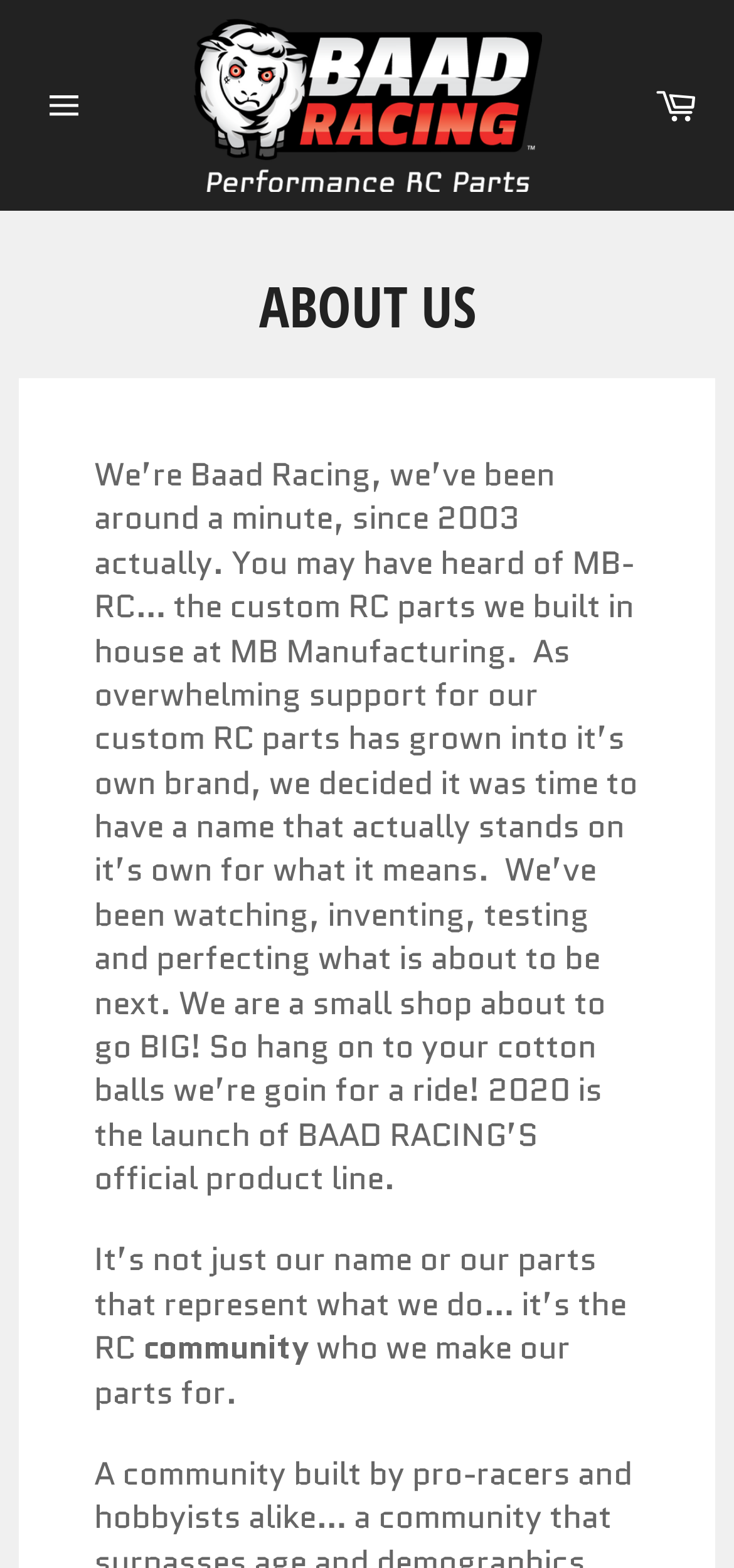What is the company's product line launch year?
Based on the visual details in the image, please answer the question thoroughly.

I found the answer by reading the StaticText element that says '2020 is the launch of BAAD RACING’S official product line.'. The year 2020 is mentioned as the launch year of the company's product line.